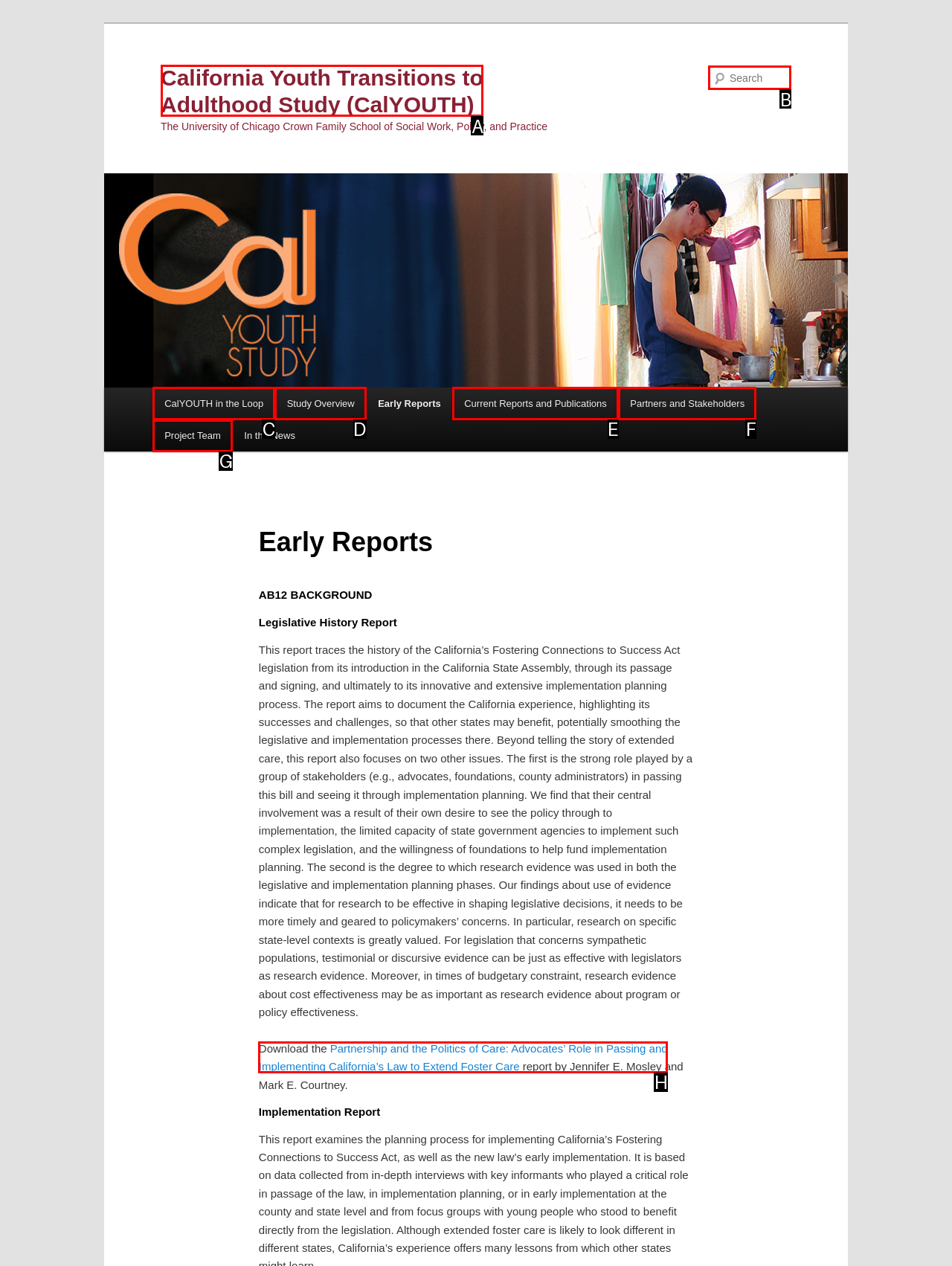Select the HTML element that needs to be clicked to perform the task: Search for a keyword. Reply with the letter of the chosen option.

B